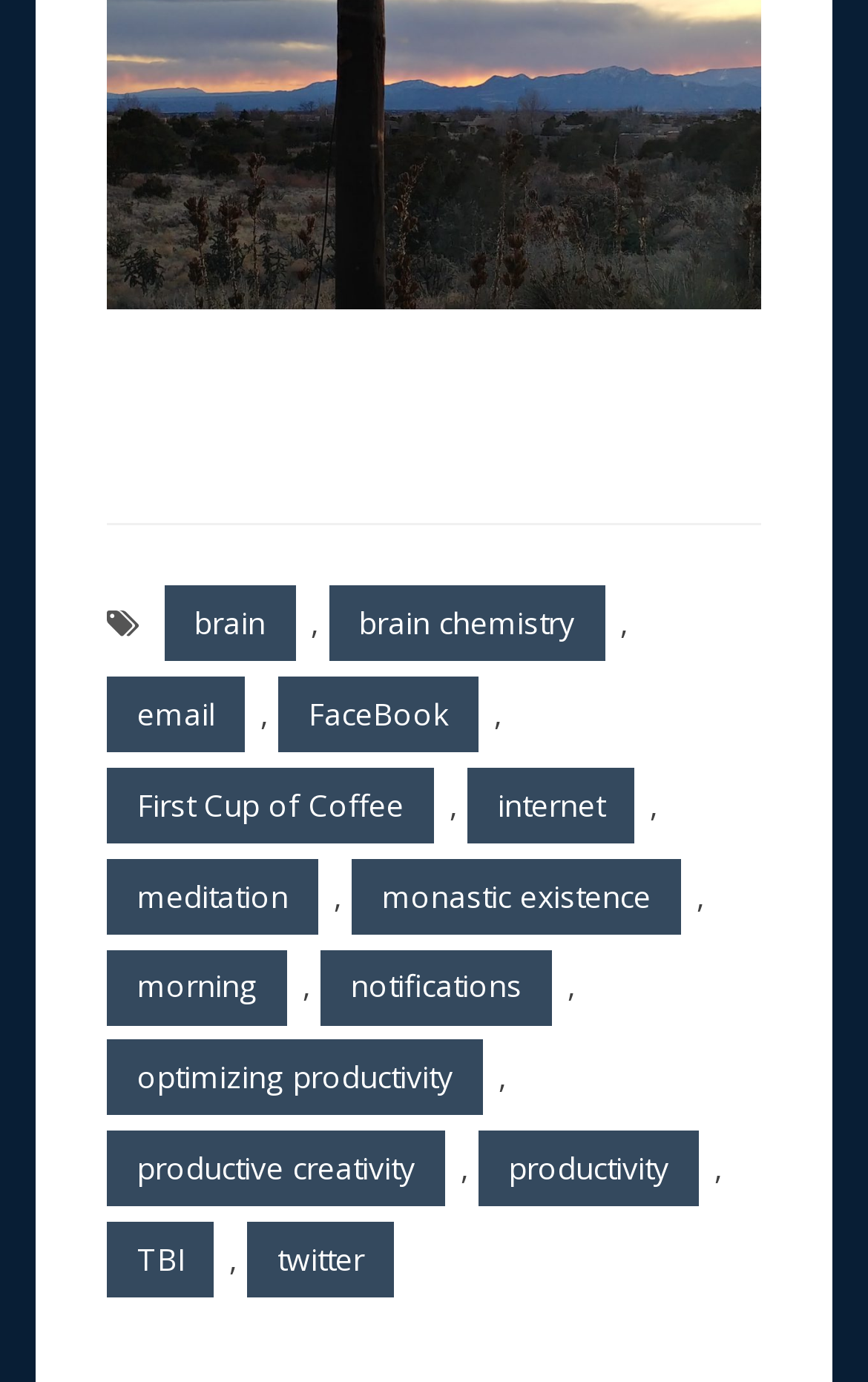Please determine the bounding box coordinates of the element's region to click in order to carry out the following instruction: "visit brain page". The coordinates should be four float numbers between 0 and 1, i.e., [left, top, right, bottom].

[0.189, 0.424, 0.341, 0.479]